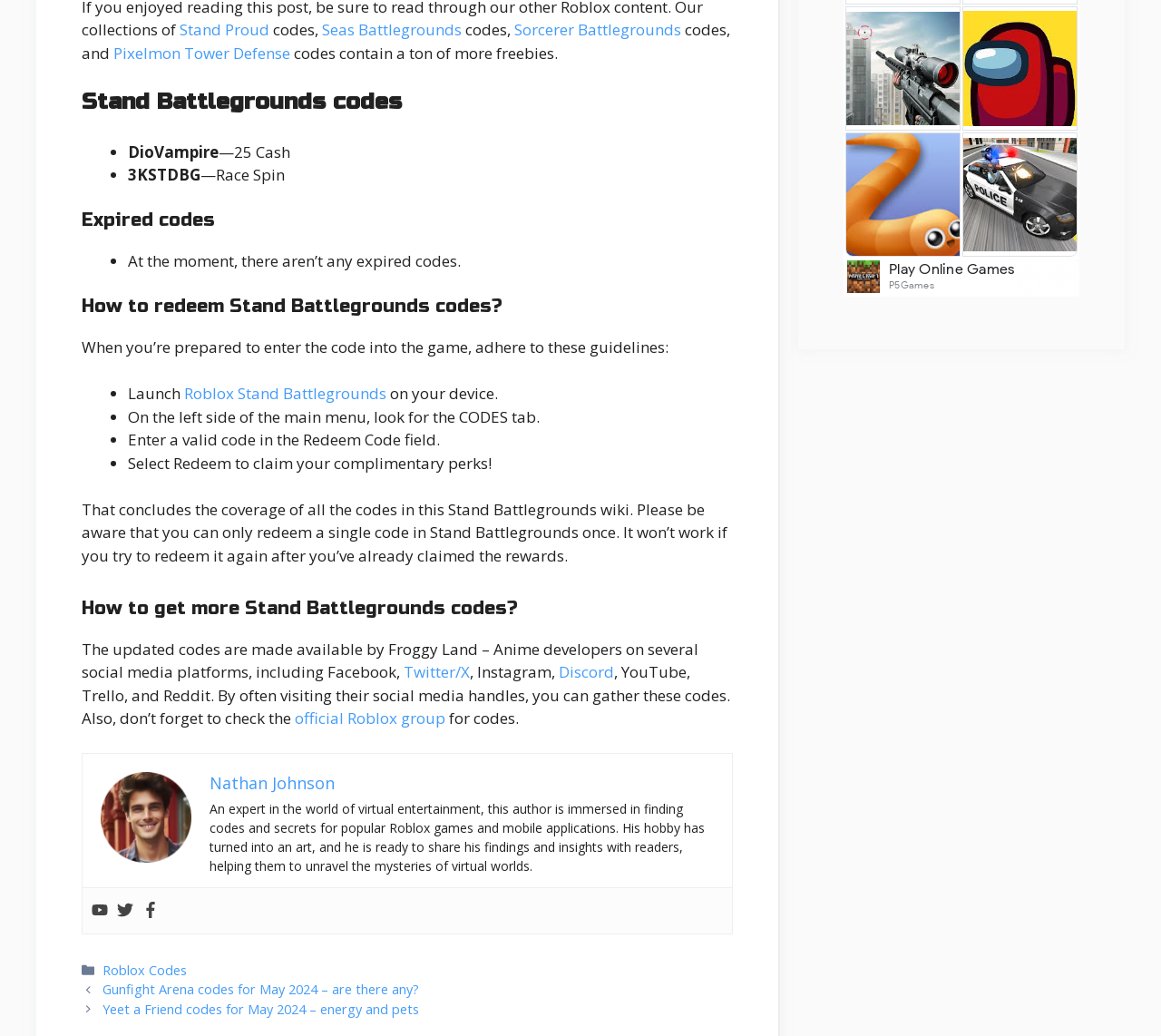Provide a short answer using a single word or phrase for the following question: 
How many codes are available?

Multiple